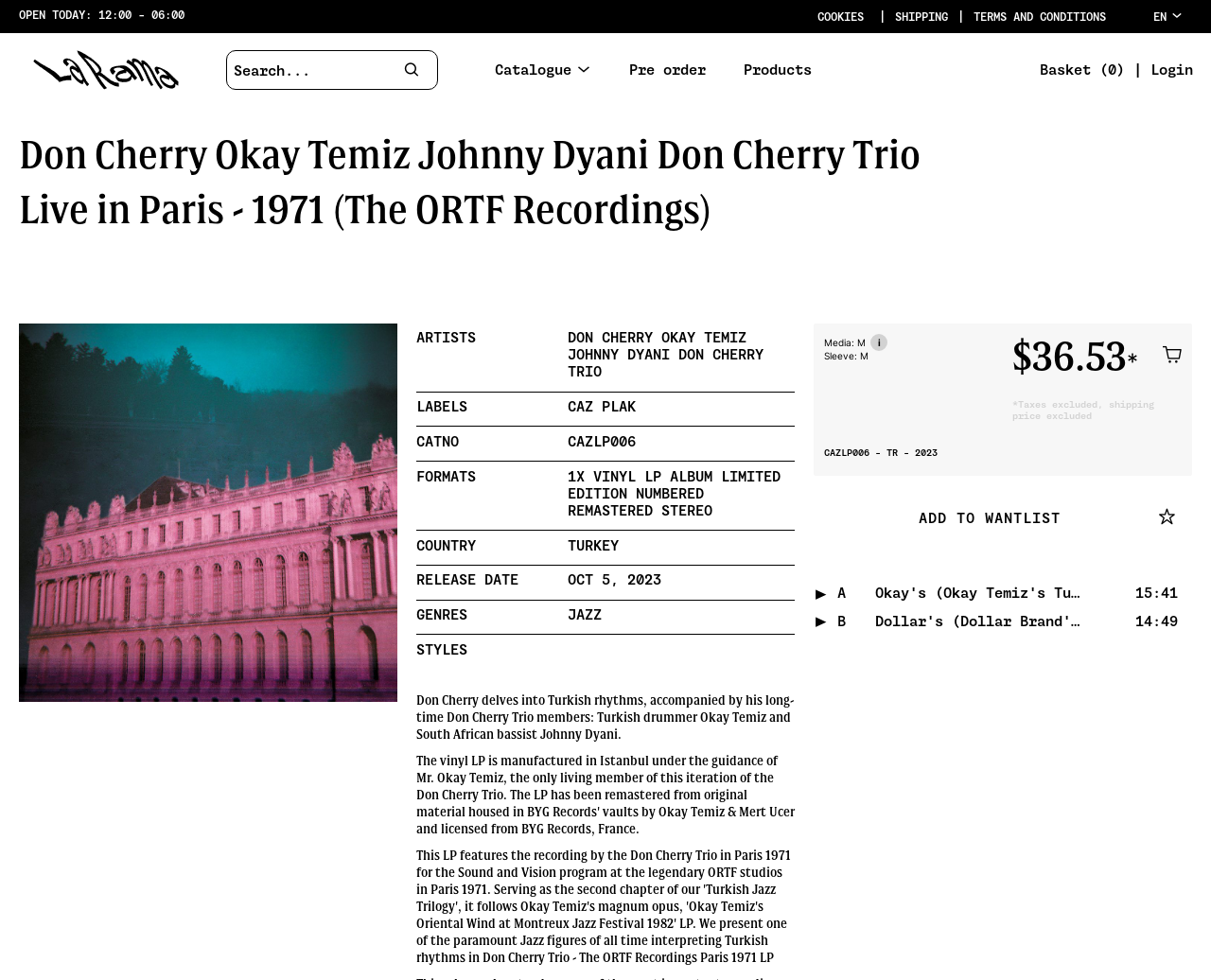Determine the bounding box for the described UI element: "Add to wantlist".

[0.672, 0.504, 0.984, 0.554]